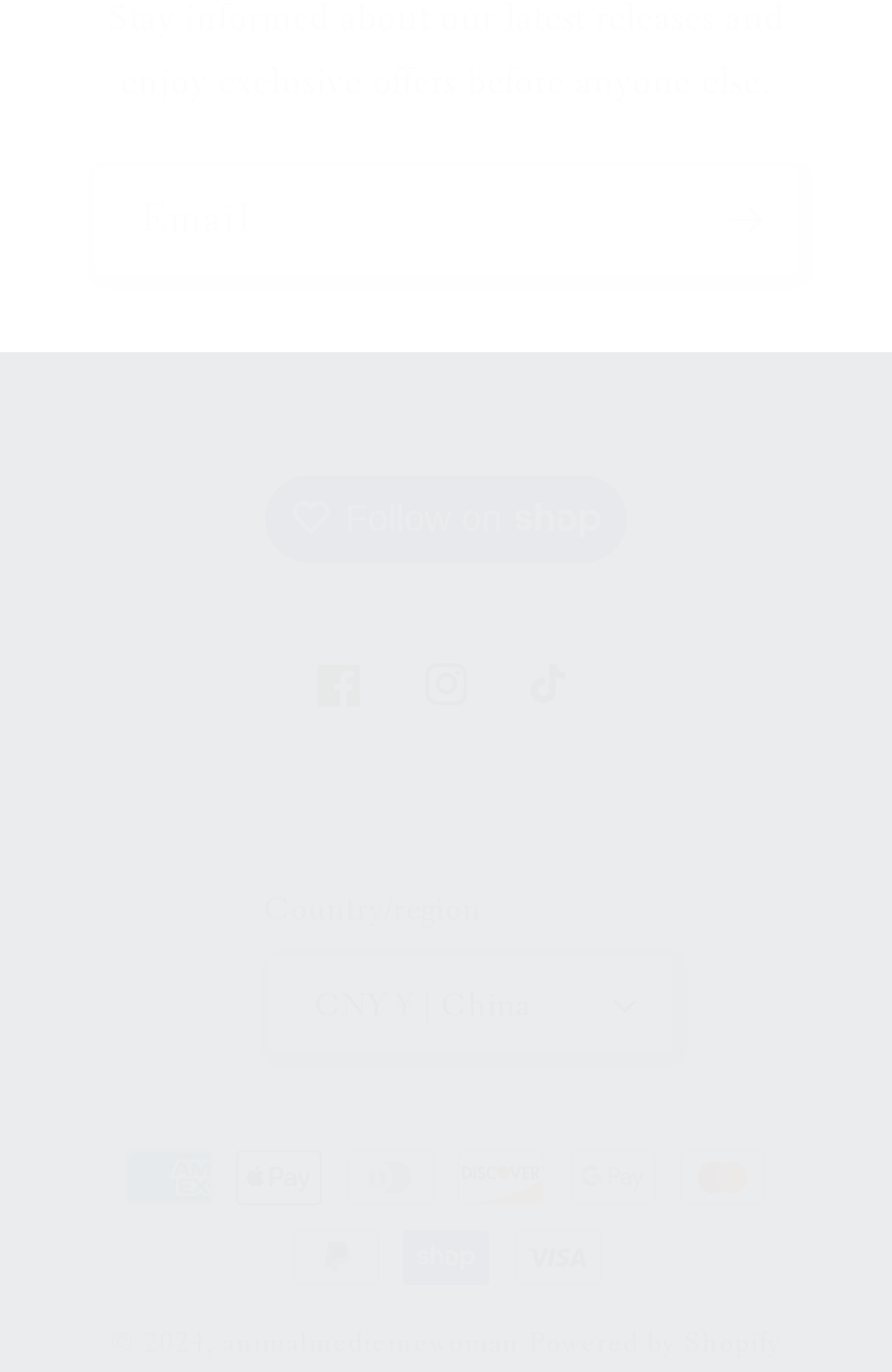Find and indicate the bounding box coordinates of the region you should select to follow the given instruction: "Subscribe to newsletter".

[0.776, 0.12, 0.895, 0.202]